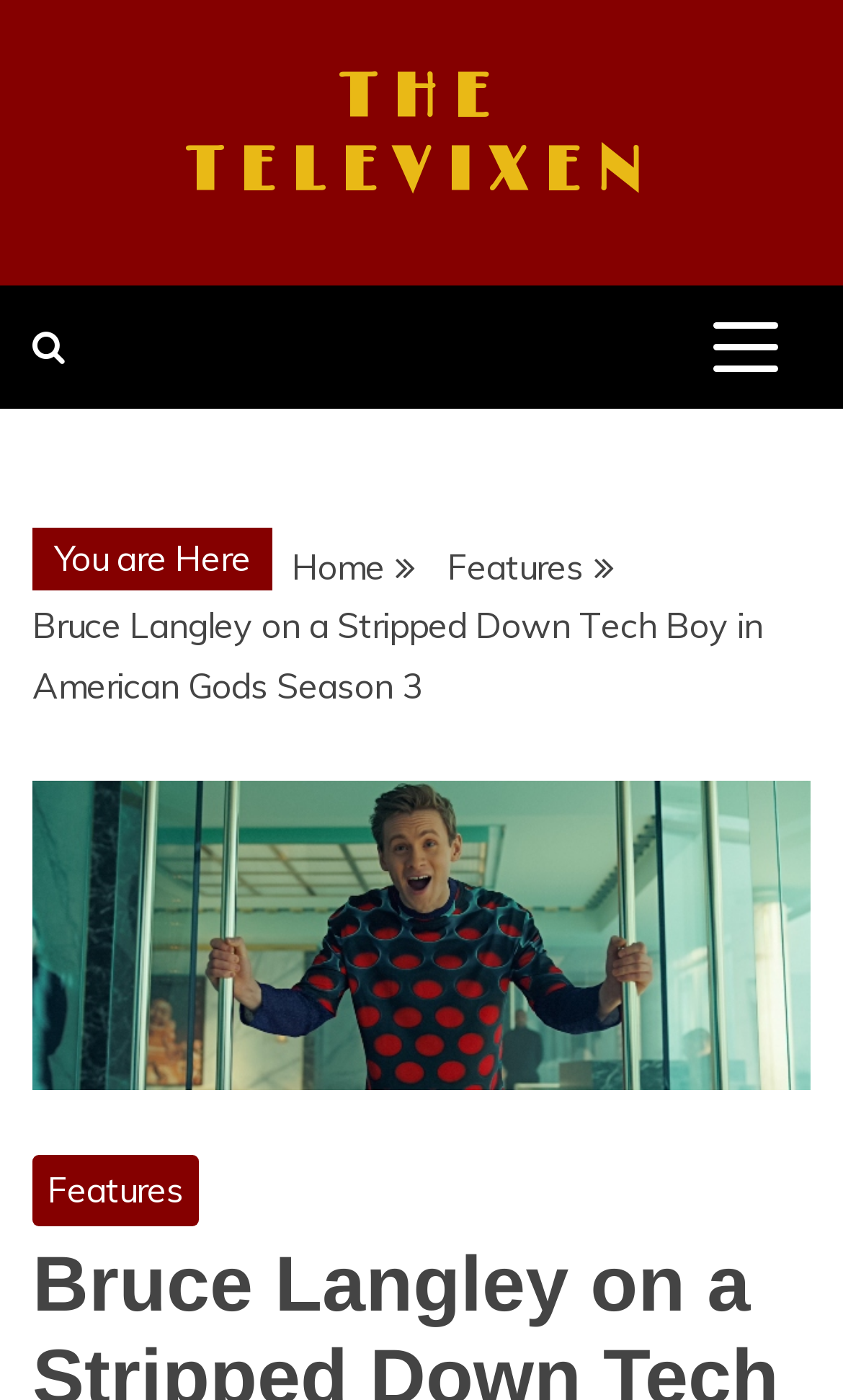Identify and provide the title of the webpage.

Bruce Langley on a Stripped Down Tech Boy in American Gods Season 3